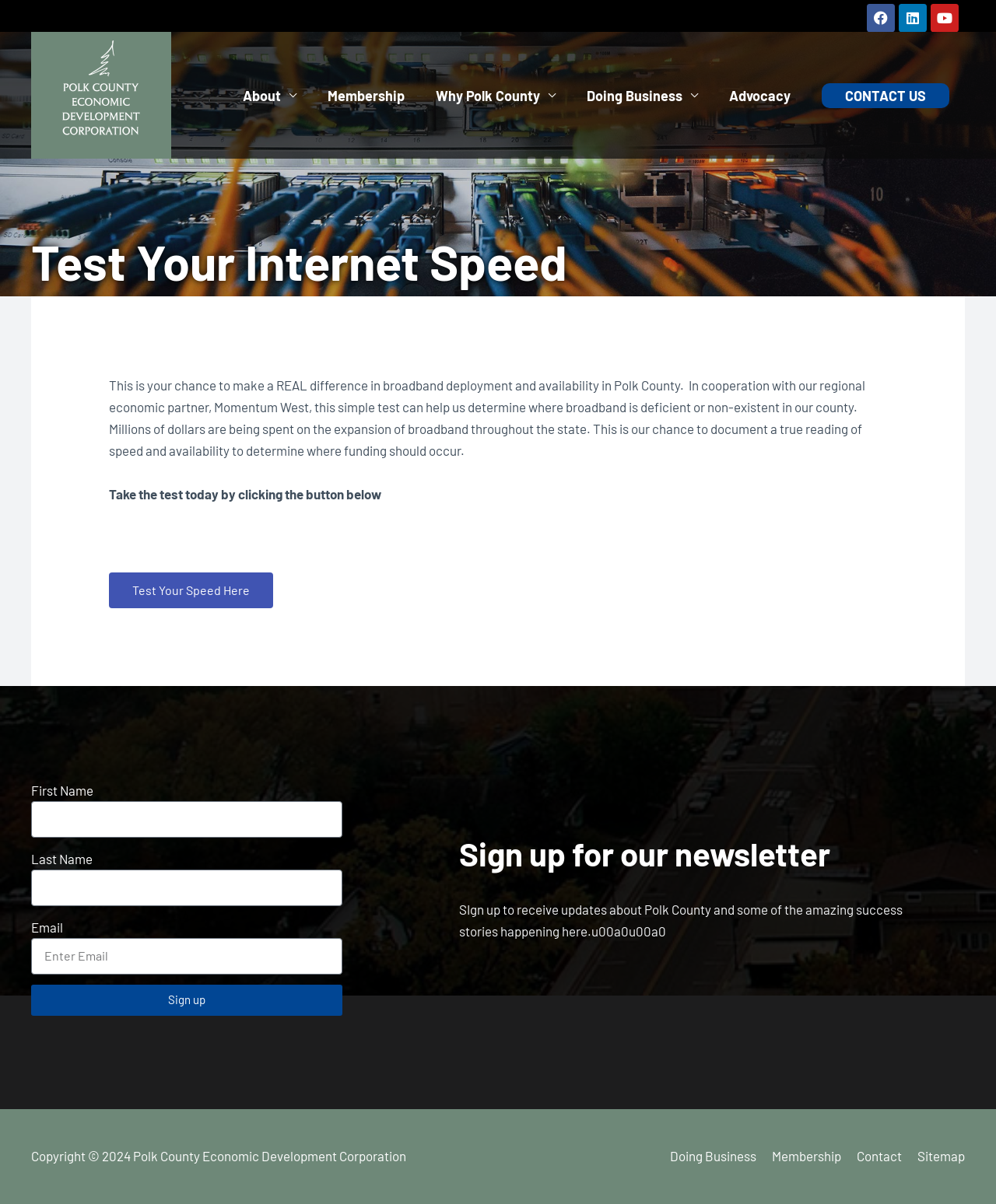Determine the bounding box coordinates for the area that should be clicked to carry out the following instruction: "Click the Facebook link".

[0.87, 0.003, 0.898, 0.026]